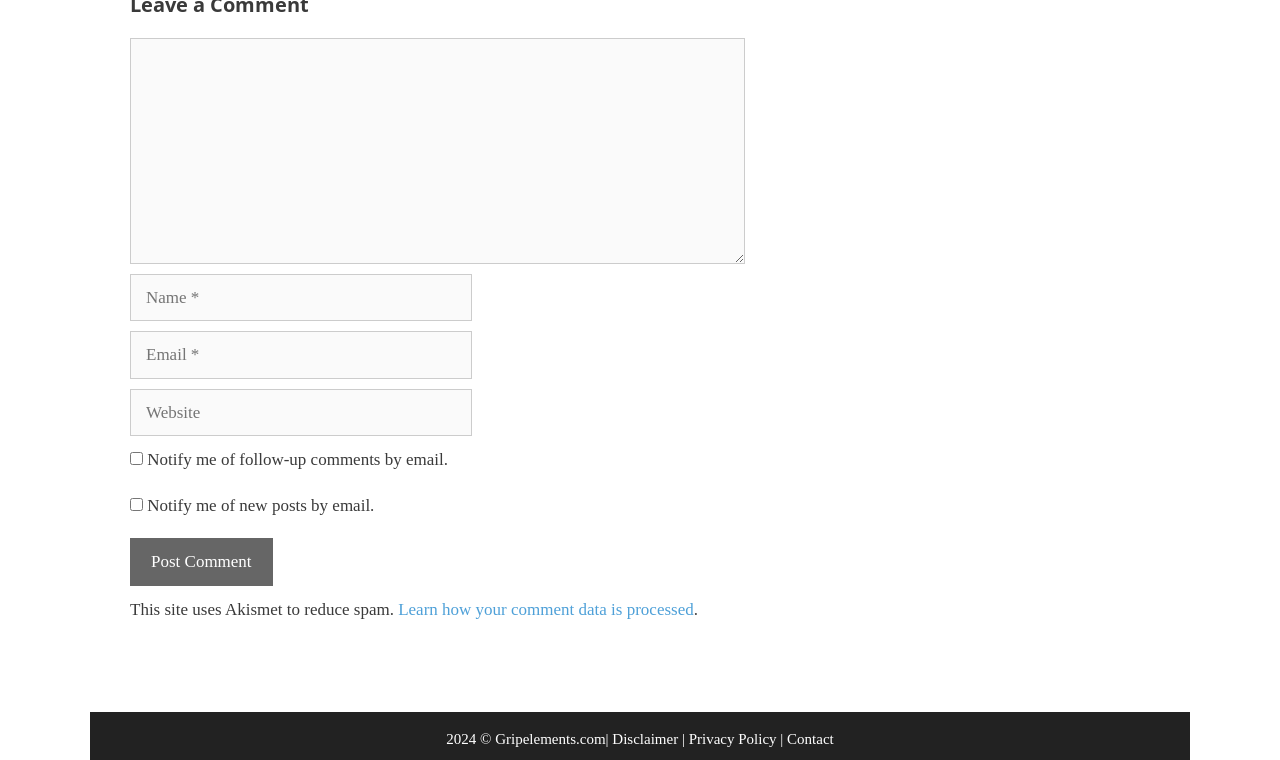Please specify the bounding box coordinates of the clickable section necessary to execute the following command: "Add your website".

[0.102, 0.511, 0.369, 0.574]